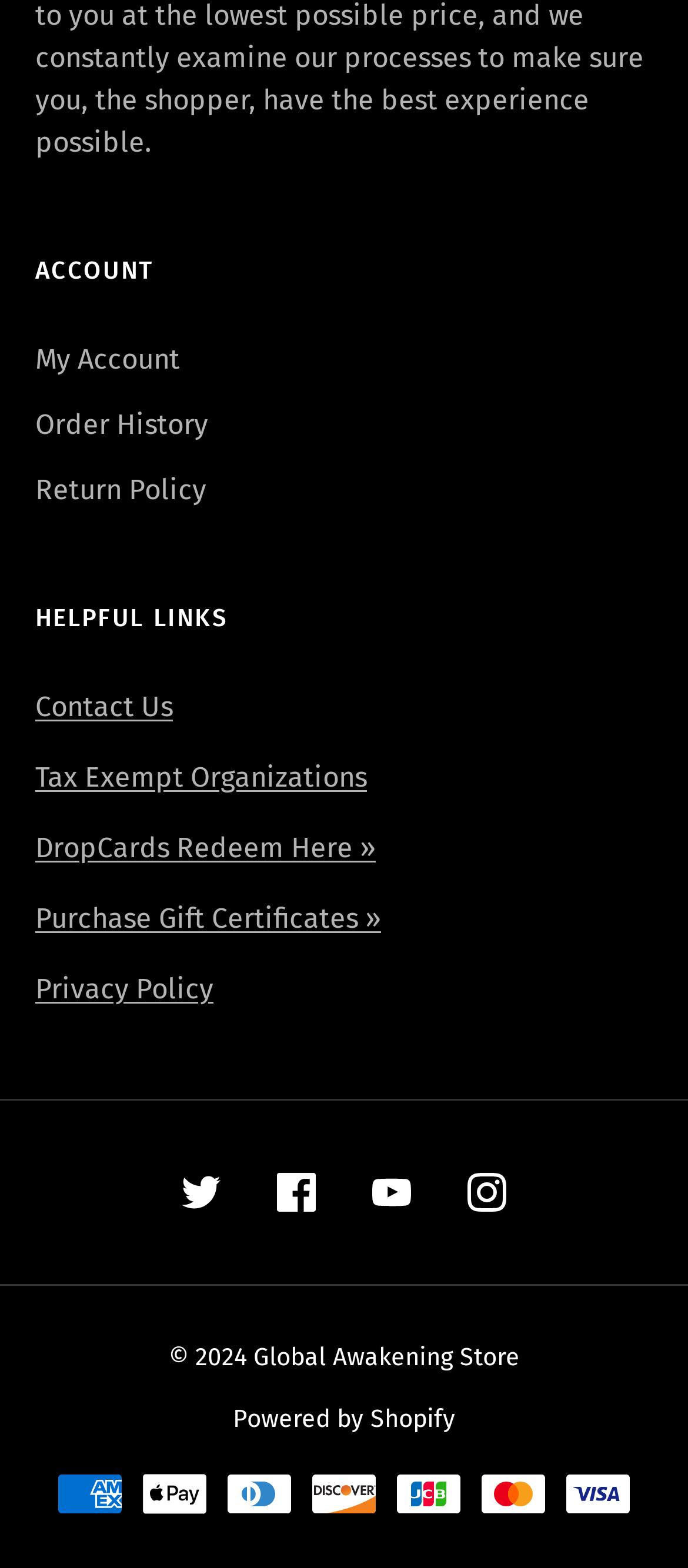What is the name of the platform powering the website?
Please look at the screenshot and answer using one word or phrase.

Shopify